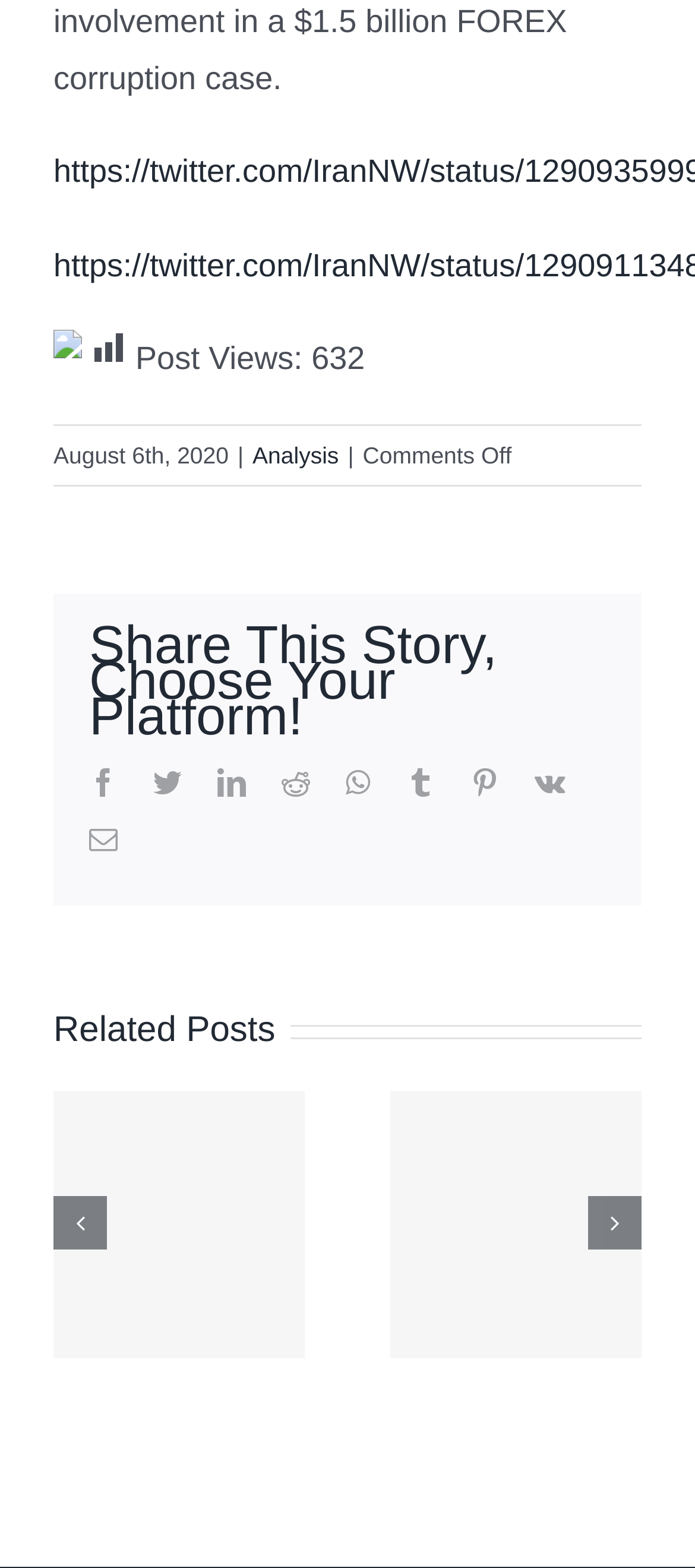Use one word or a short phrase to answer the question provided: 
What is the title of the post?

Thousands of Iranian workers strike across Iran